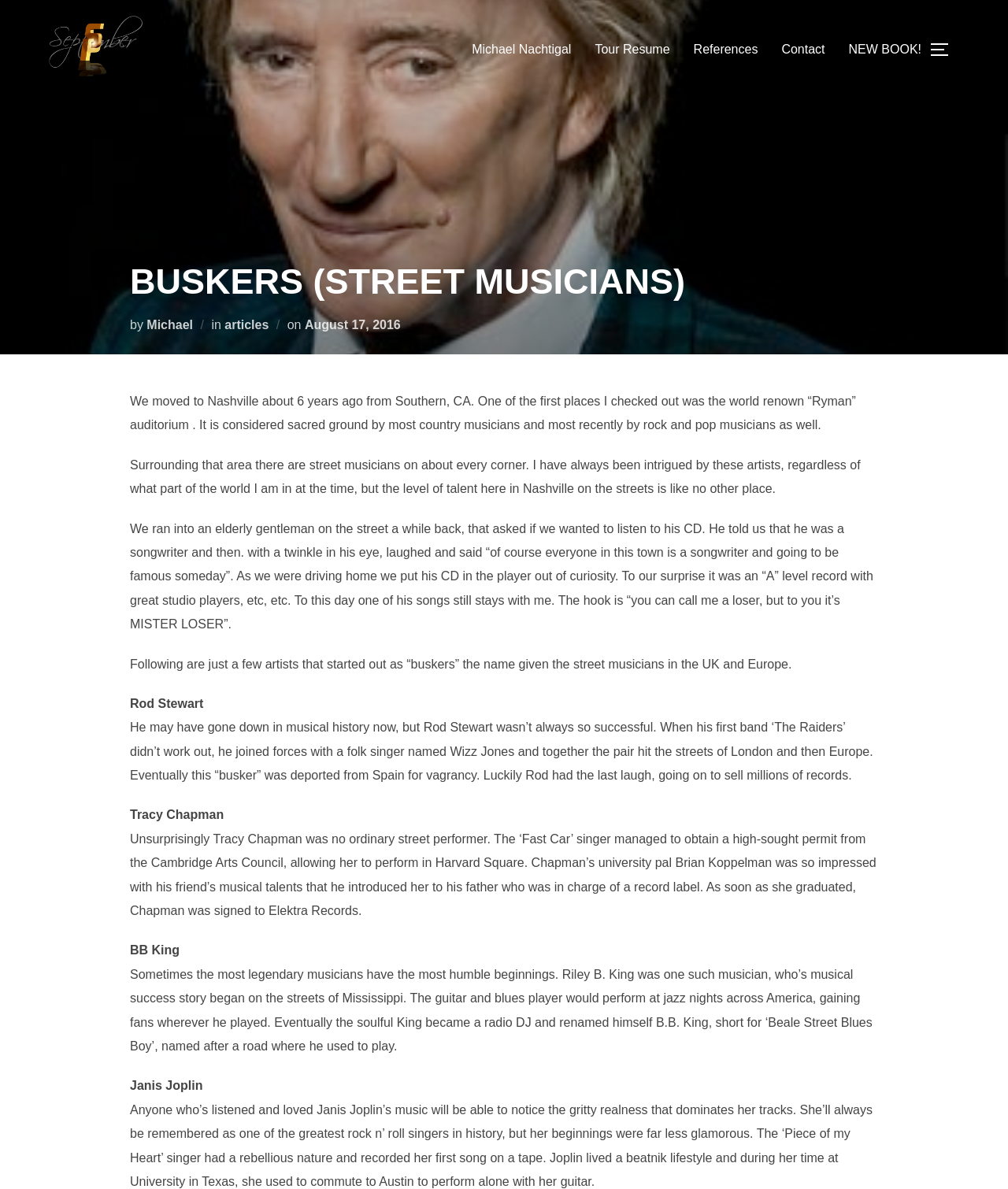Locate the bounding box of the UI element defined by this description: "Michael Nachtigal". The coordinates should be given as four float numbers between 0 and 1, formatted as [left, top, right, bottom].

[0.468, 0.029, 0.567, 0.054]